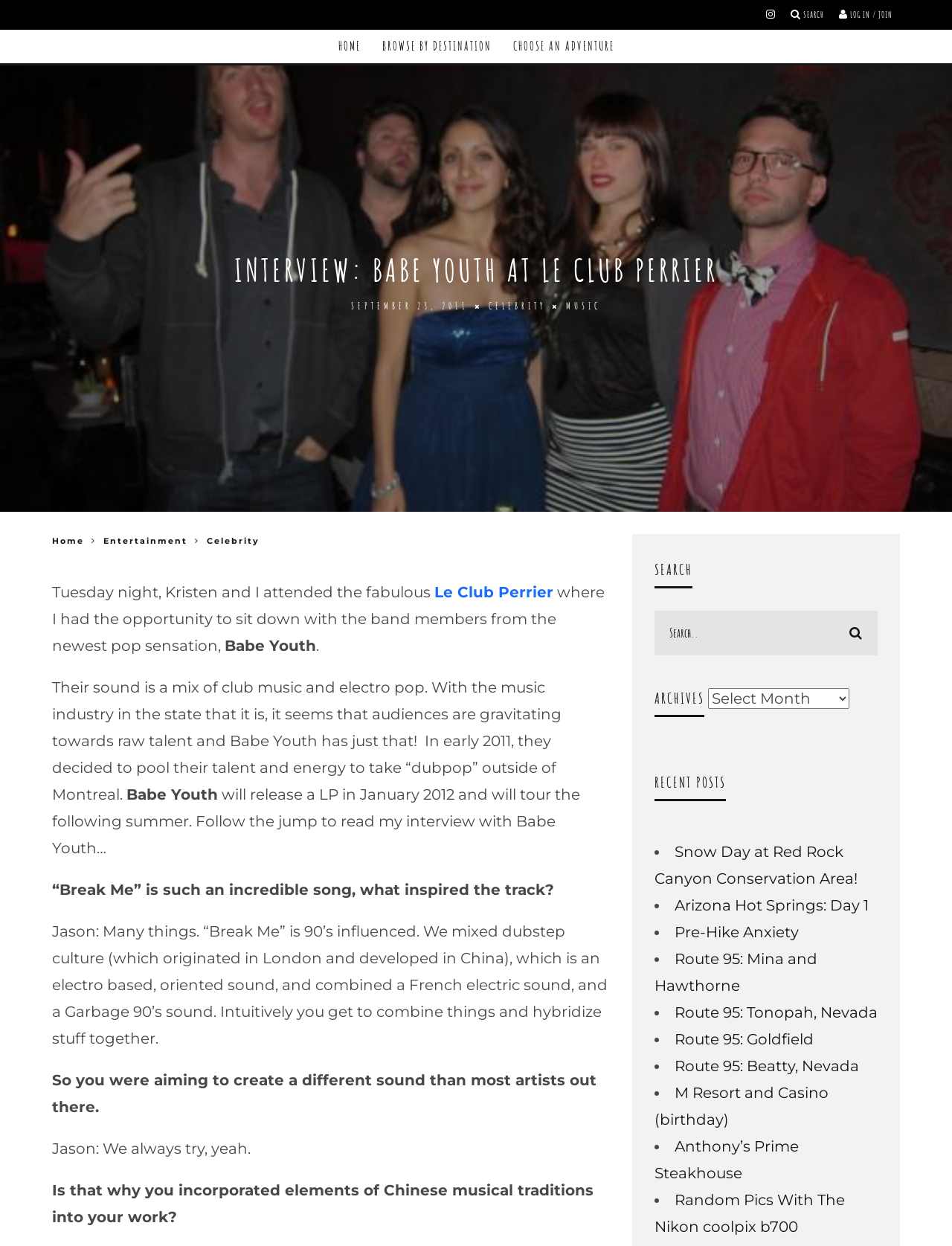What is the name of the club where the interview took place? Refer to the image and provide a one-word or short phrase answer.

Le Club Perrier